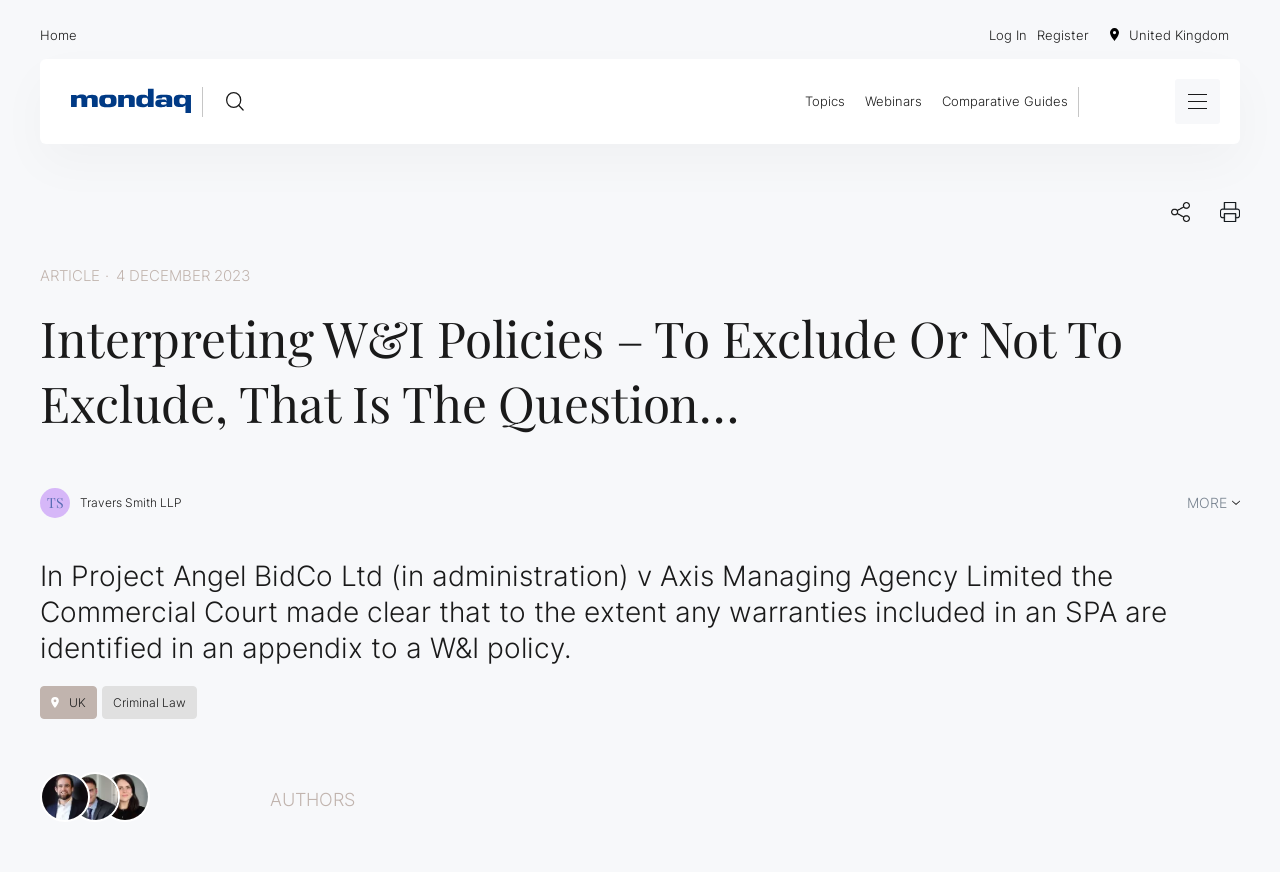What is the topic of this article?
Refer to the image and provide a one-word or short phrase answer.

White Collar Crime